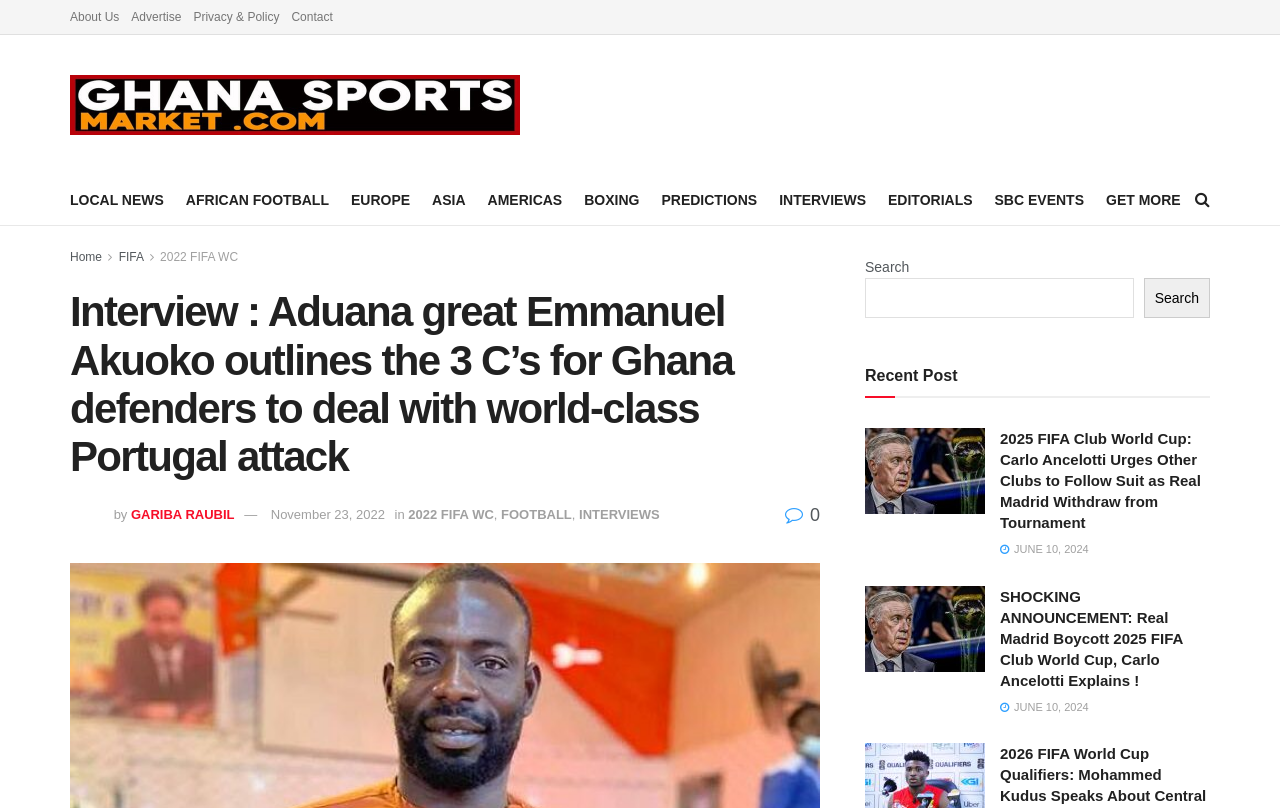Locate the bounding box coordinates of the clickable area to execute the instruction: "Click on the 'About Us' link". Provide the coordinates as four float numbers between 0 and 1, represented as [left, top, right, bottom].

[0.055, 0.0, 0.093, 0.042]